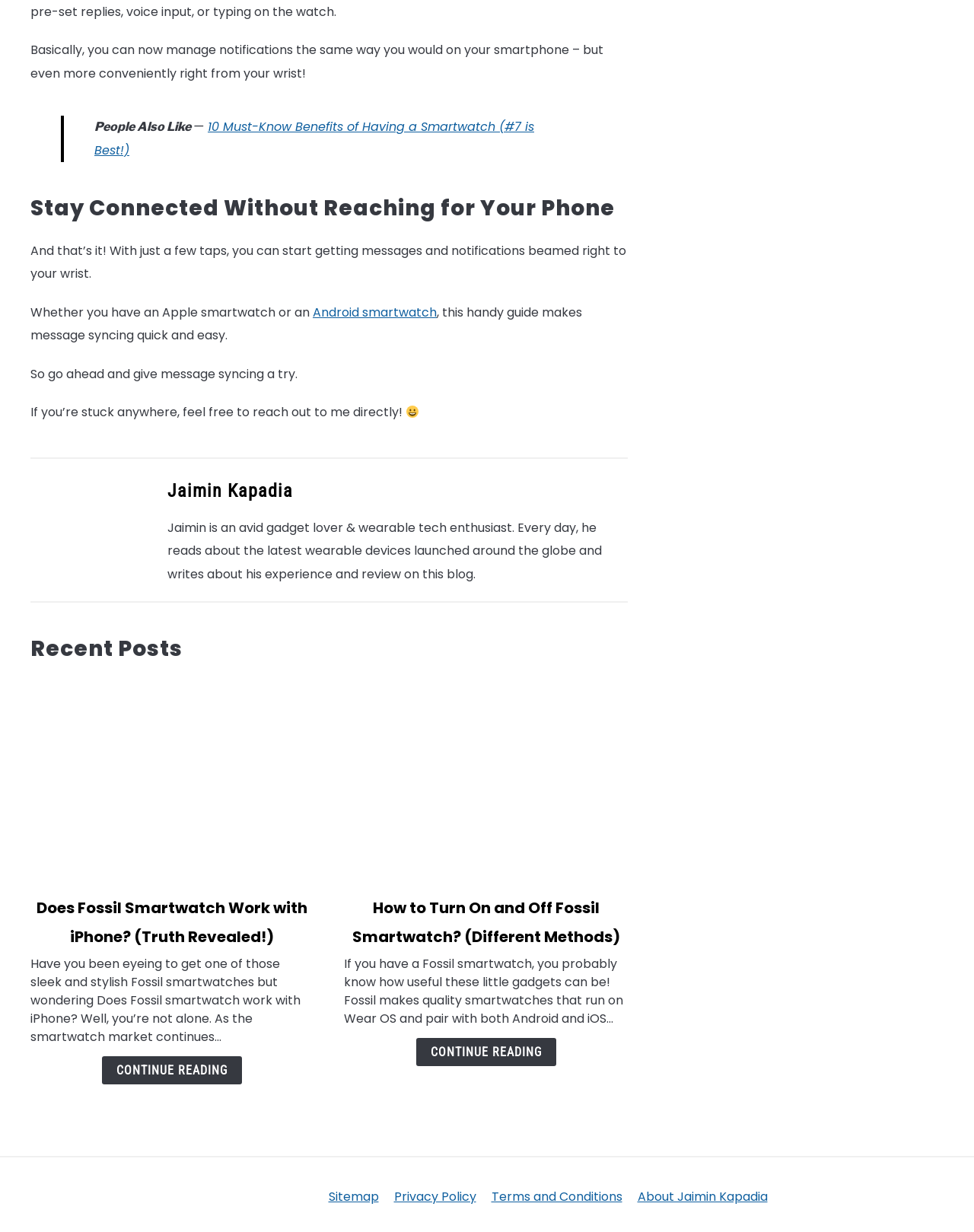Please locate the bounding box coordinates of the element's region that needs to be clicked to follow the instruction: "Visit the sitemap". The bounding box coordinates should be provided as four float numbers between 0 and 1, i.e., [left, top, right, bottom].

[0.337, 0.964, 0.389, 0.978]